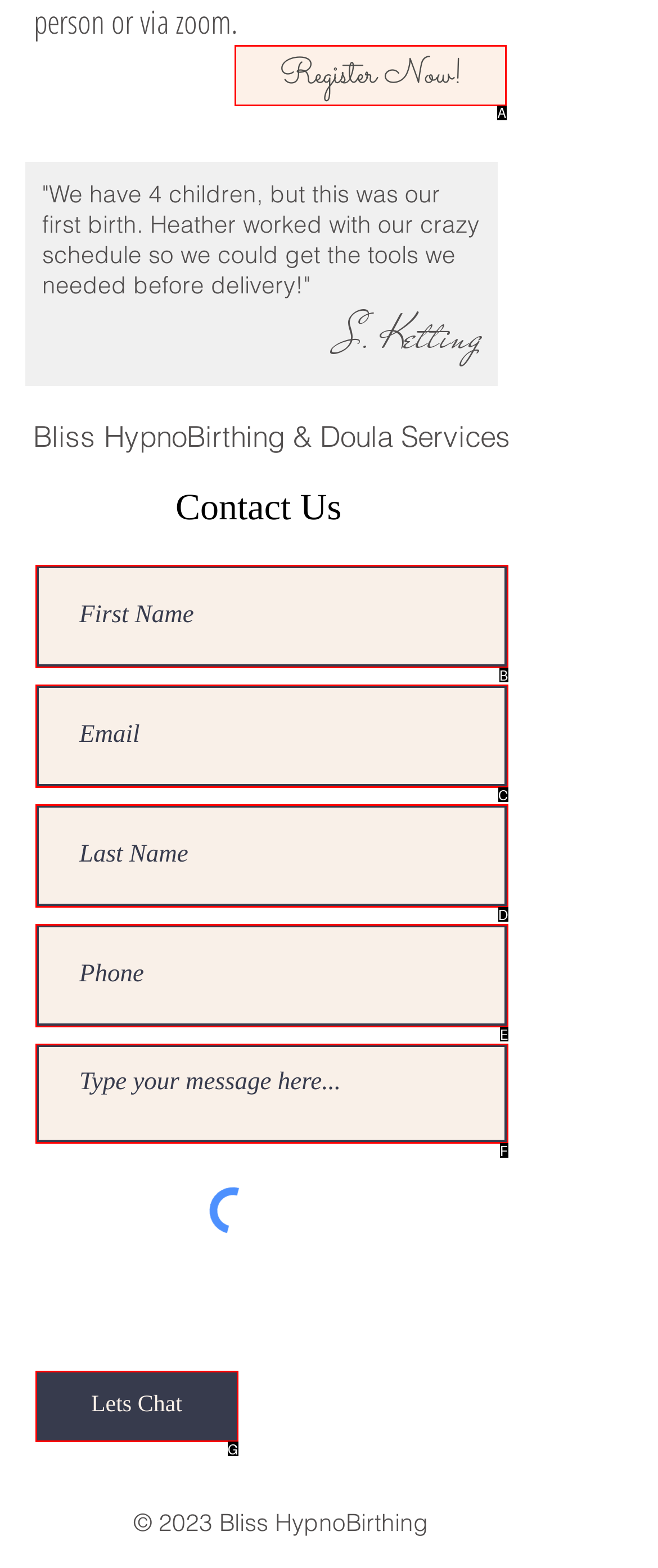Based on the element description: title="Home", choose the best matching option. Provide the letter of the option directly.

None